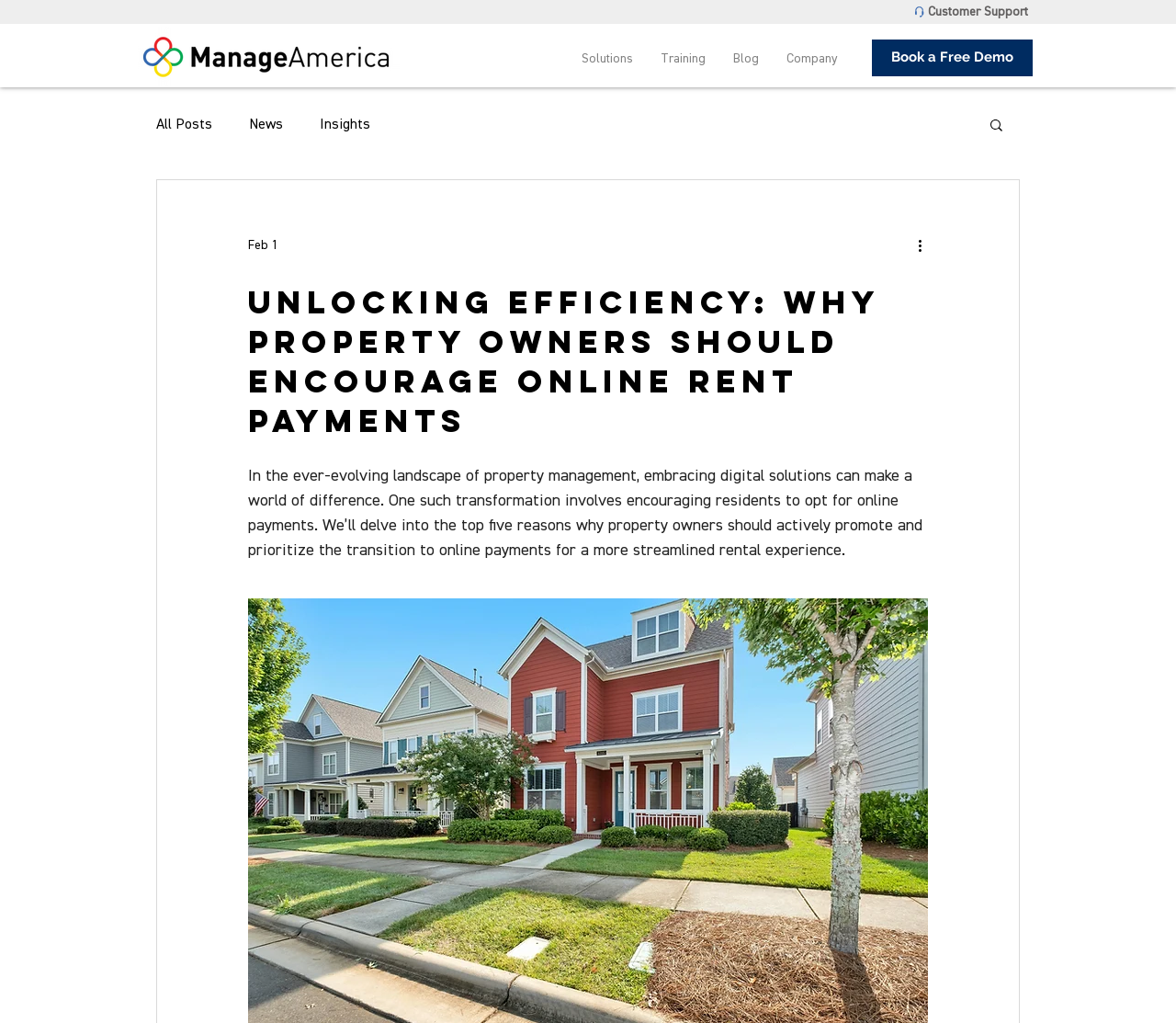What type of content is available in the 'Blog' section?
Based on the image, respond with a single word or phrase.

Posts, News, Insights